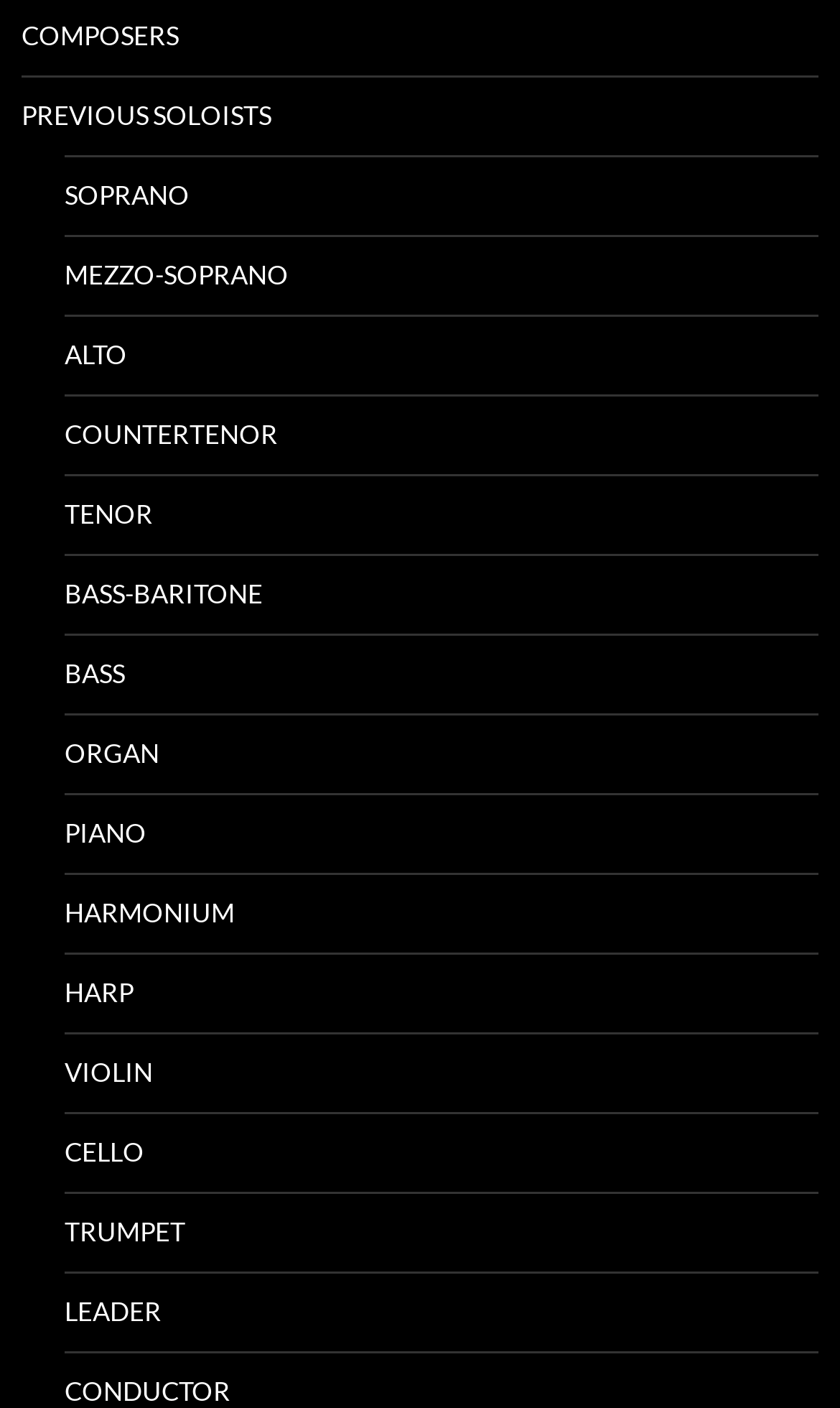What is the last vocal type?
Refer to the image and provide a one-word or short phrase answer.

BASS